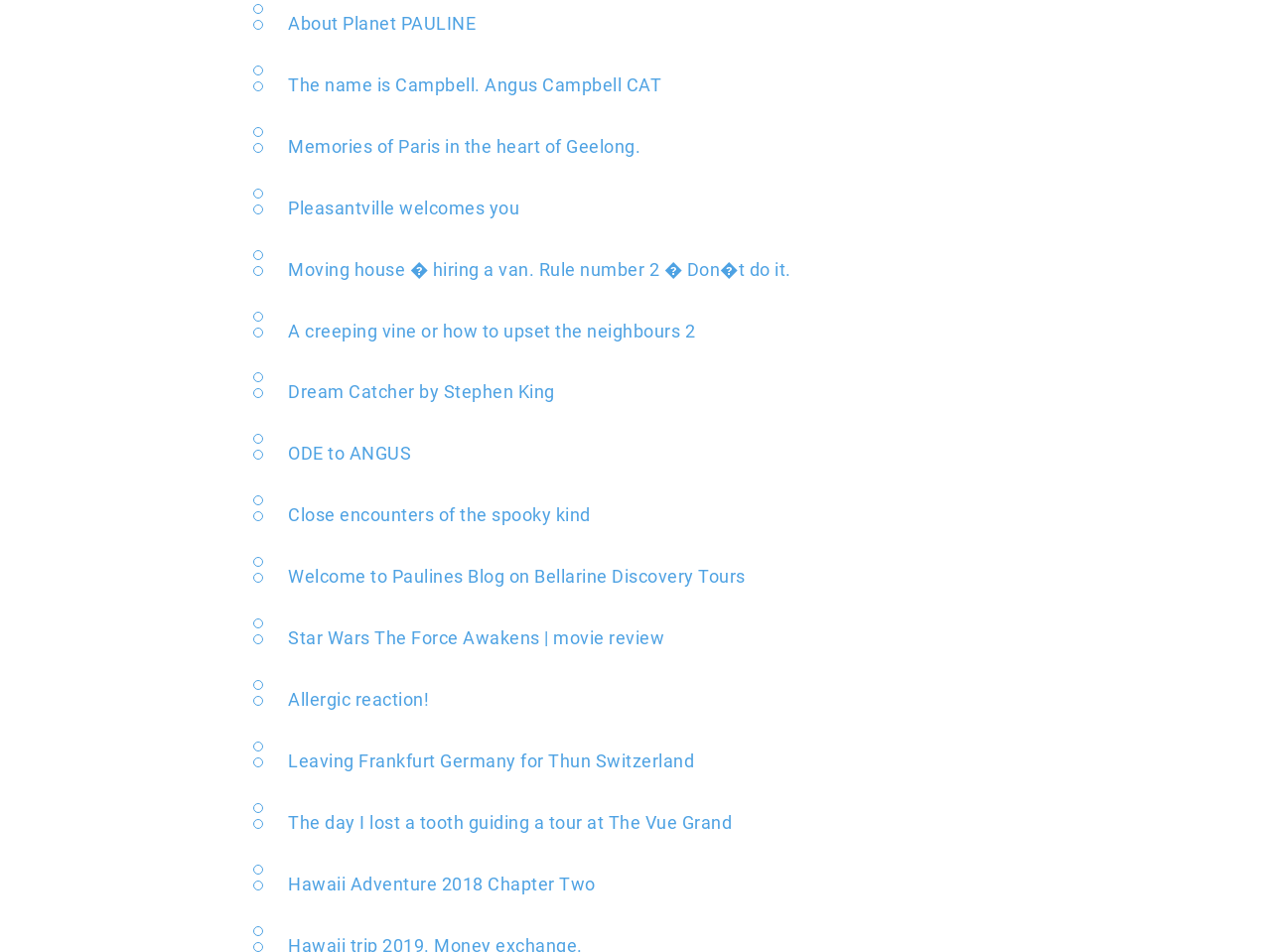Using details from the image, please answer the following question comprehensively:
Is the webpage about a personal blog?

The answer can be inferred by looking at the content of the links on the webpage. The links appear to be personal stories and experiences, suggesting that the webpage is a personal blog.